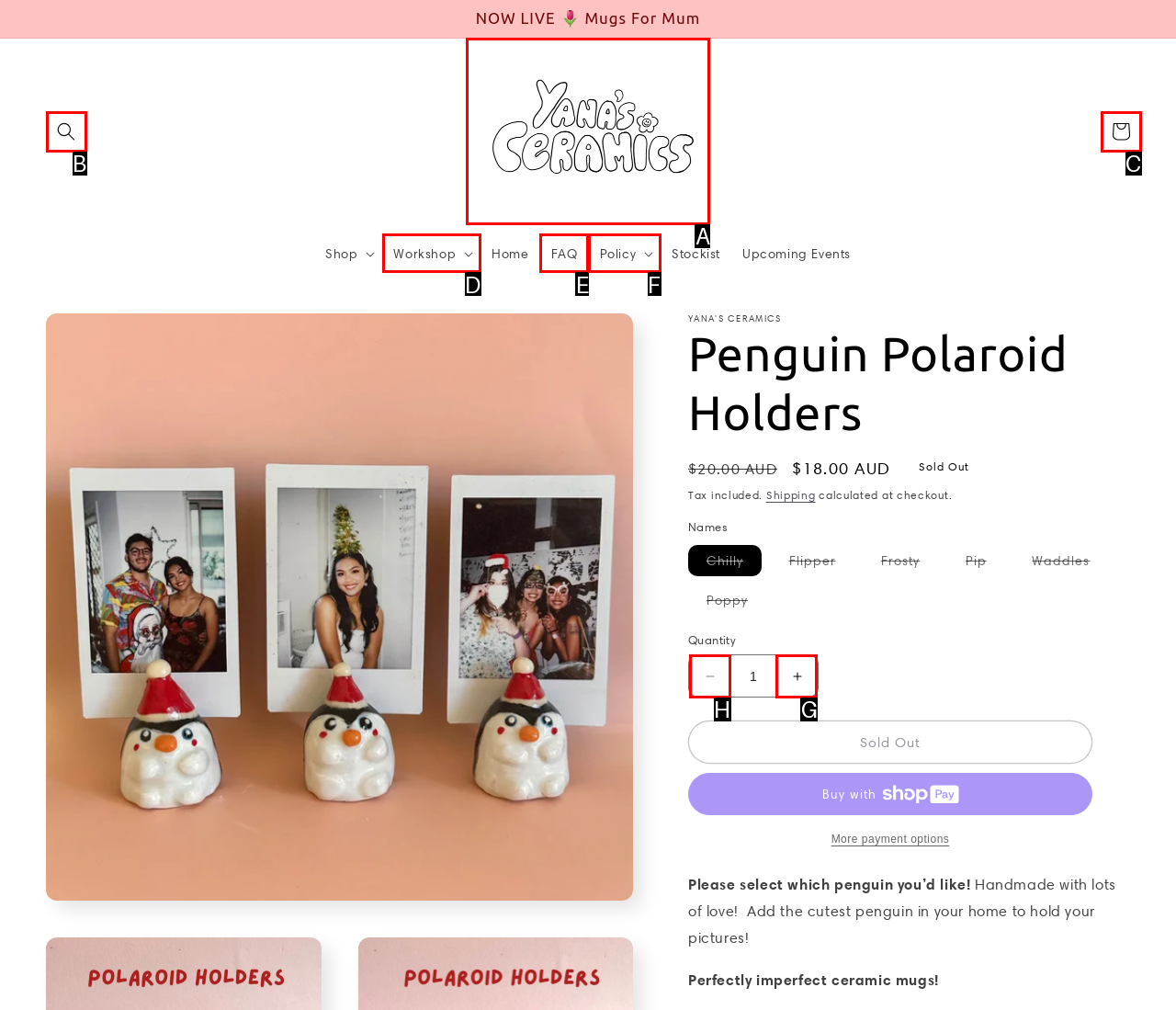Find the appropriate UI element to complete the task: Increase quantity. Indicate your choice by providing the letter of the element.

G